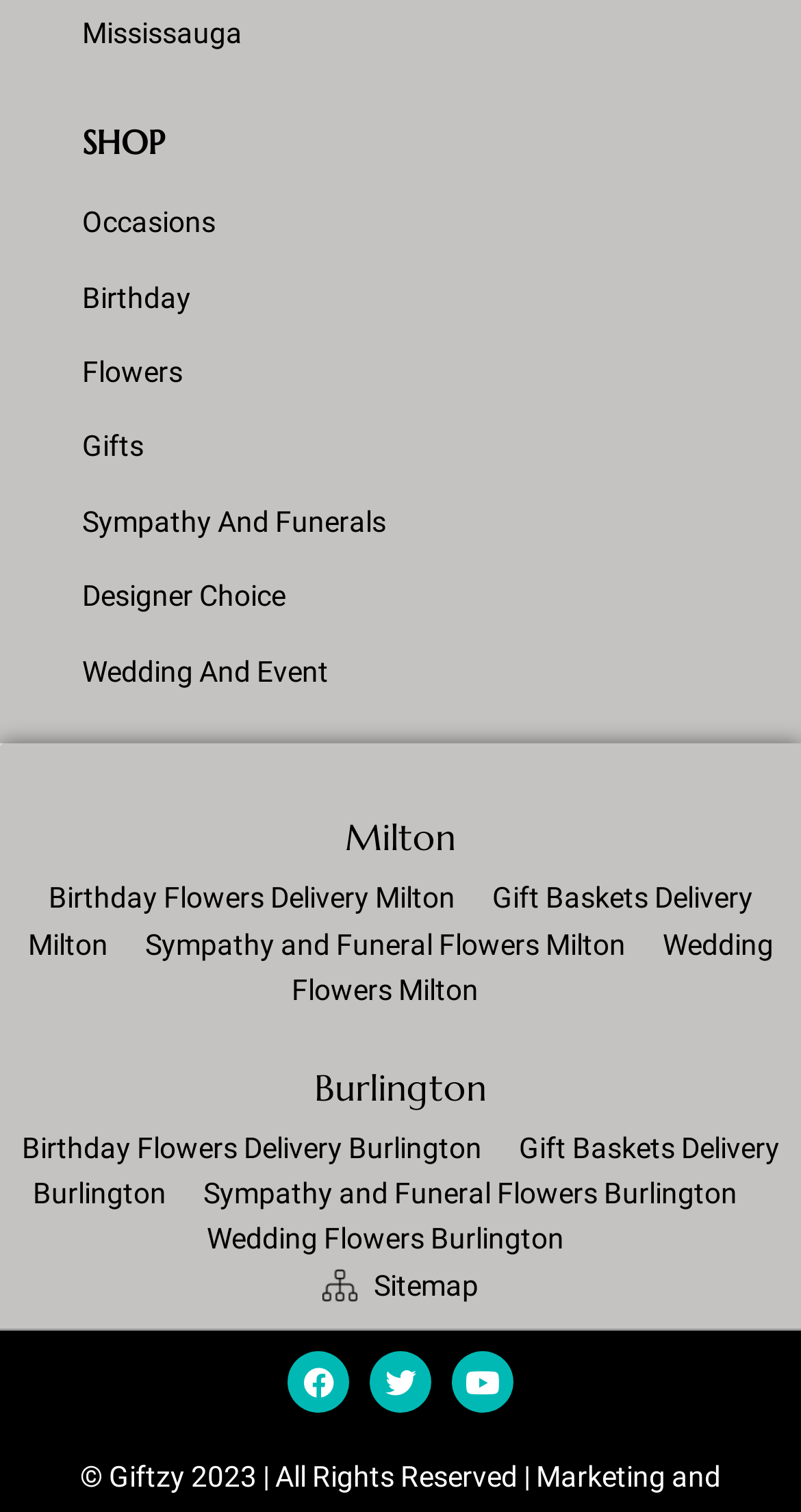Find the bounding box coordinates for the element that must be clicked to complete the instruction: "Click on Occasions". The coordinates should be four float numbers between 0 and 1, indicated as [left, top, right, bottom].

[0.103, 0.136, 0.269, 0.158]